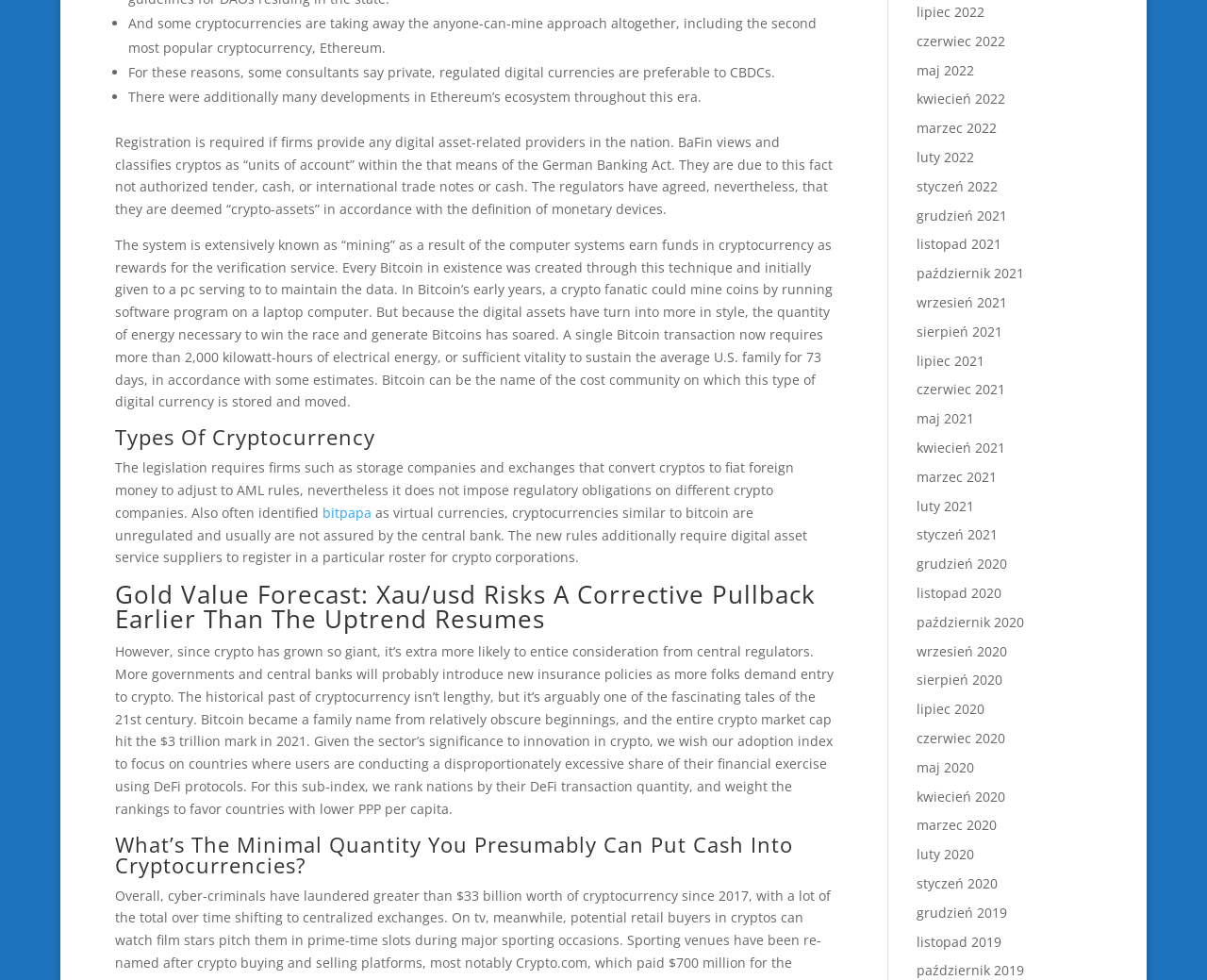Please identify the bounding box coordinates of the clickable region that I should interact with to perform the following instruction: "Read the heading 'Types Of Cryptocurrency'". The coordinates should be expressed as four float numbers between 0 and 1, i.e., [left, top, right, bottom].

[0.095, 0.435, 0.691, 0.466]